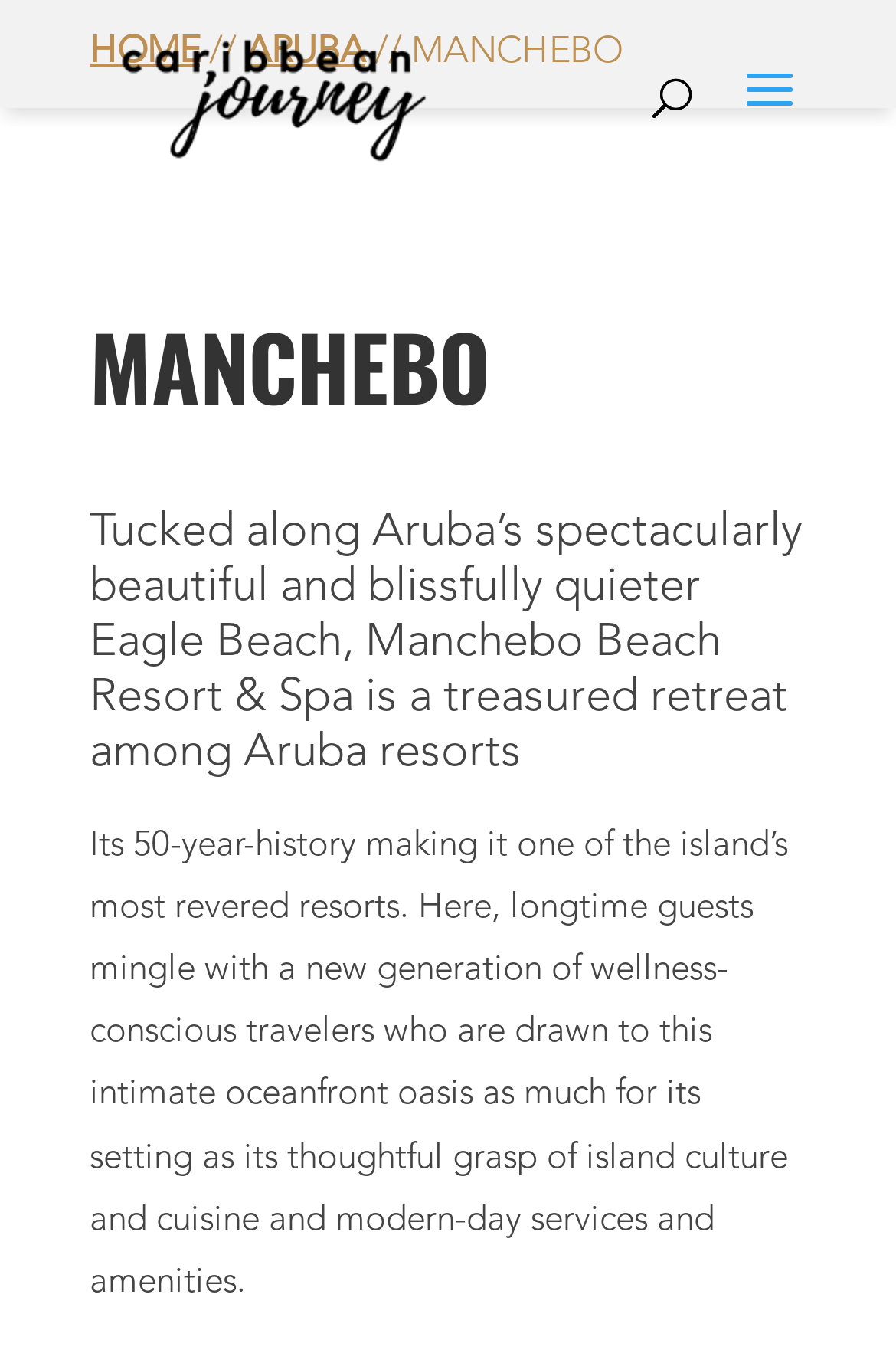What is the atmosphere of the beach resort?
Utilize the image to construct a detailed and well-explained answer.

I found the answer by reading the static text 'Its 50-year-history making it one of the island’s most revered resorts. Here, longtime guests mingle with a new generation of wellness-conscious travelers who are drawn to this intimate oceanfront oasis as much for its setting as its thoughtful grasp of island culture and cuisine and modern-day services and amenities.' which describes the atmosphere of the beach resort as an intimate oceanfront oasis.